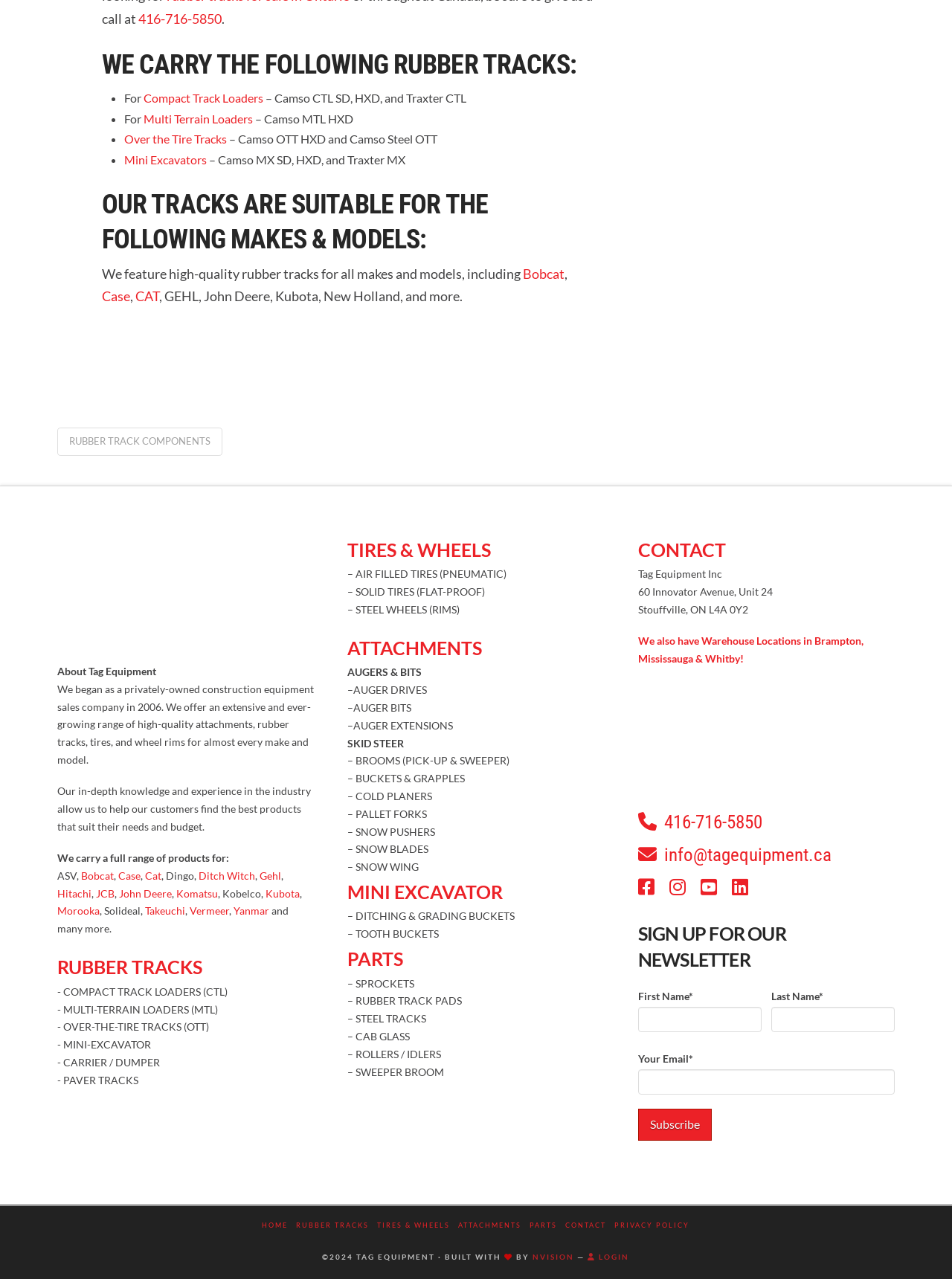Respond to the following query with just one word or a short phrase: 
What is the focus of Tag Equipment's business?

Construction equipment sales and support